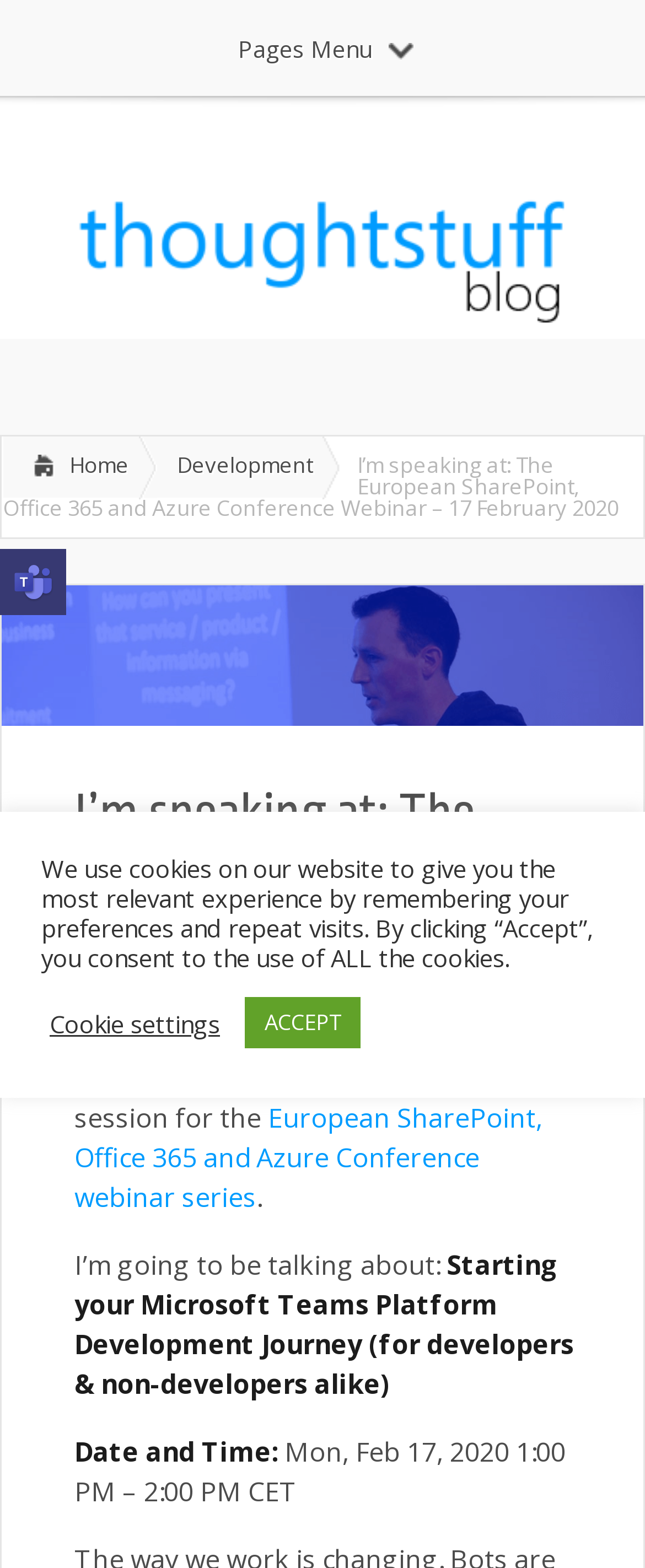Locate the bounding box coordinates of the area where you should click to accomplish the instruction: "Click the Pages Menu link".

[0.323, 0.0, 0.677, 0.061]